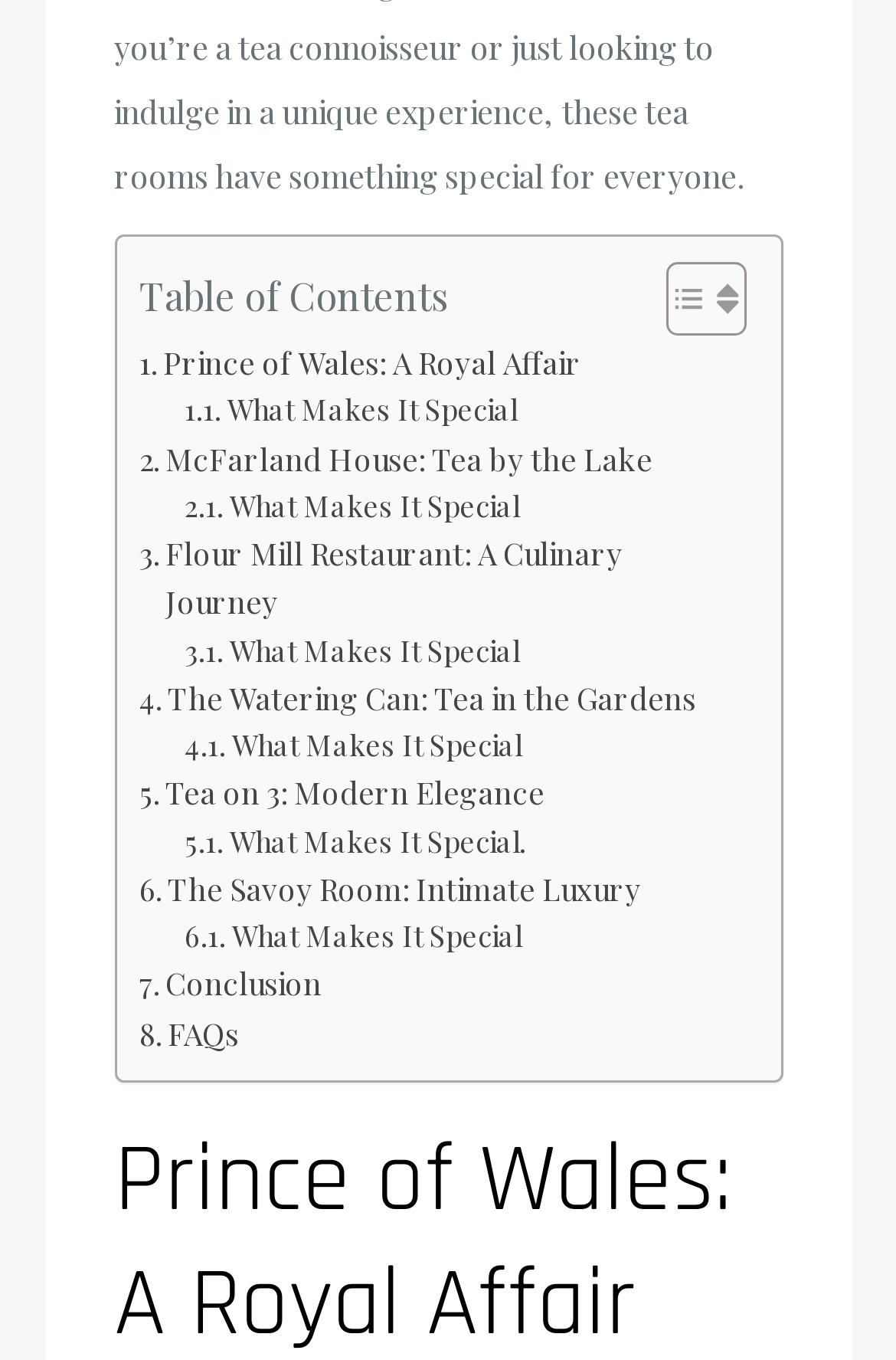Answer this question using a single word or a brief phrase:
How many links are there in the table of contents?

12